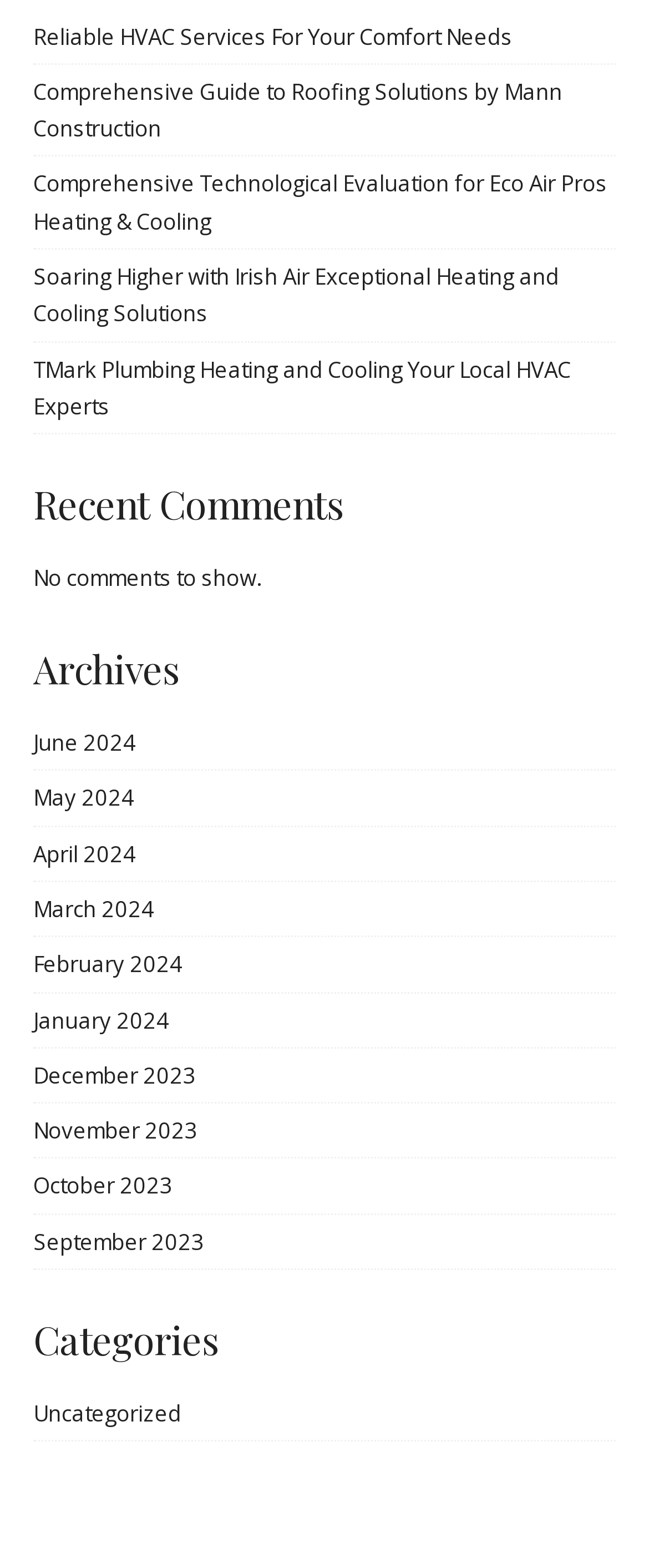Find the bounding box coordinates of the element's region that should be clicked in order to follow the given instruction: "Visit Uncategorized page". The coordinates should consist of four float numbers between 0 and 1, i.e., [left, top, right, bottom].

[0.051, 0.892, 0.279, 0.911]